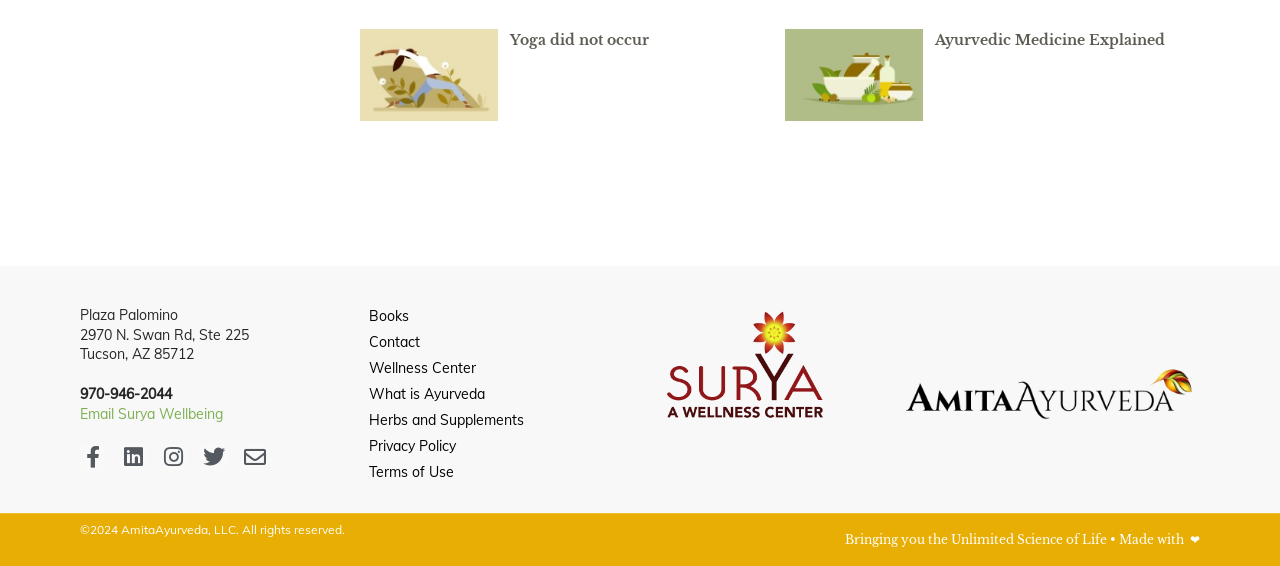Utilize the details in the image to thoroughly answer the following question: What is the name of the wellness center?

I found the name of the wellness center by looking at the link element with ID 103, which contains the text 'Surya Wellness Center'.